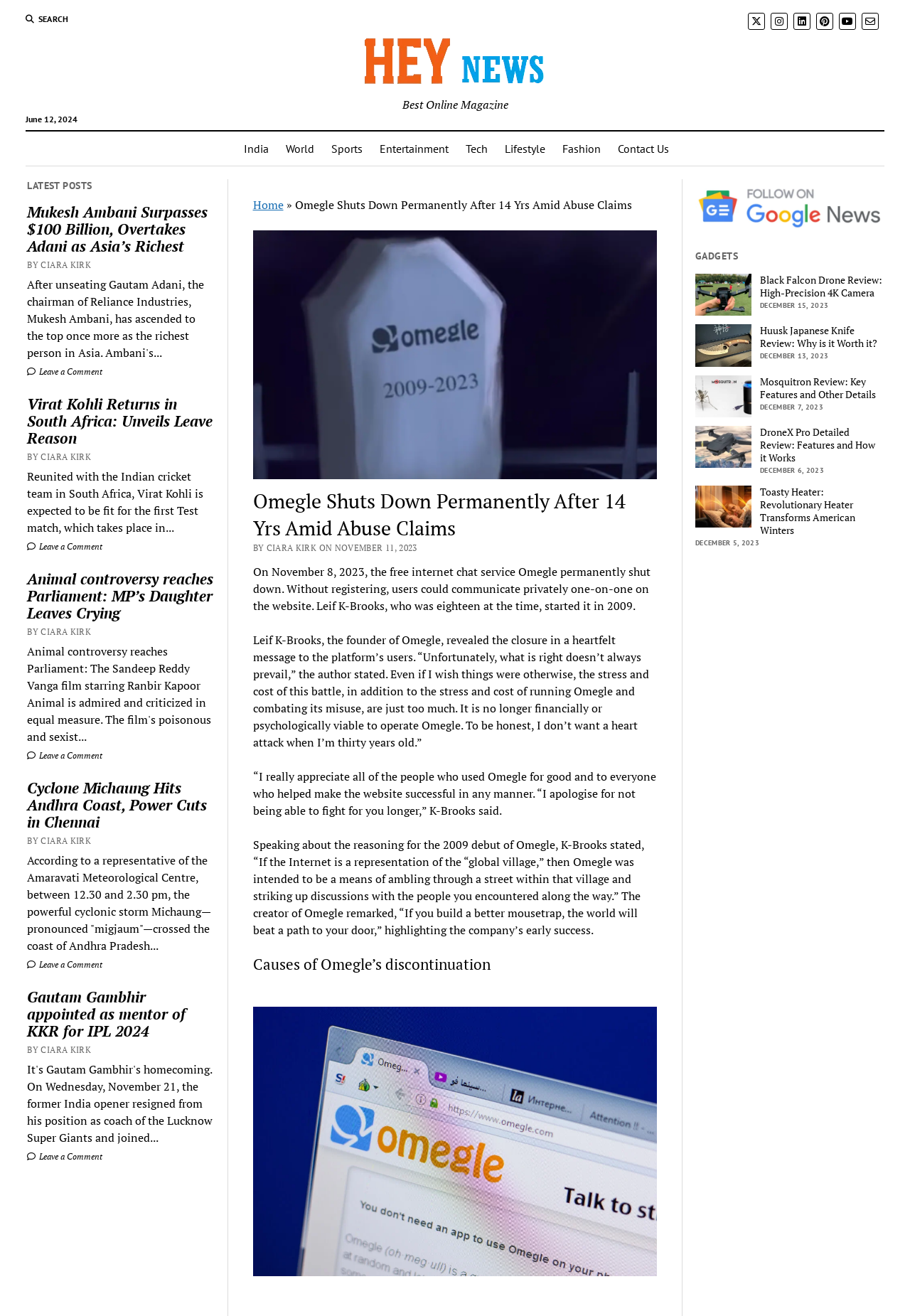What is the name of the magazine?
Using the image as a reference, give a one-word or short phrase answer.

Hey News